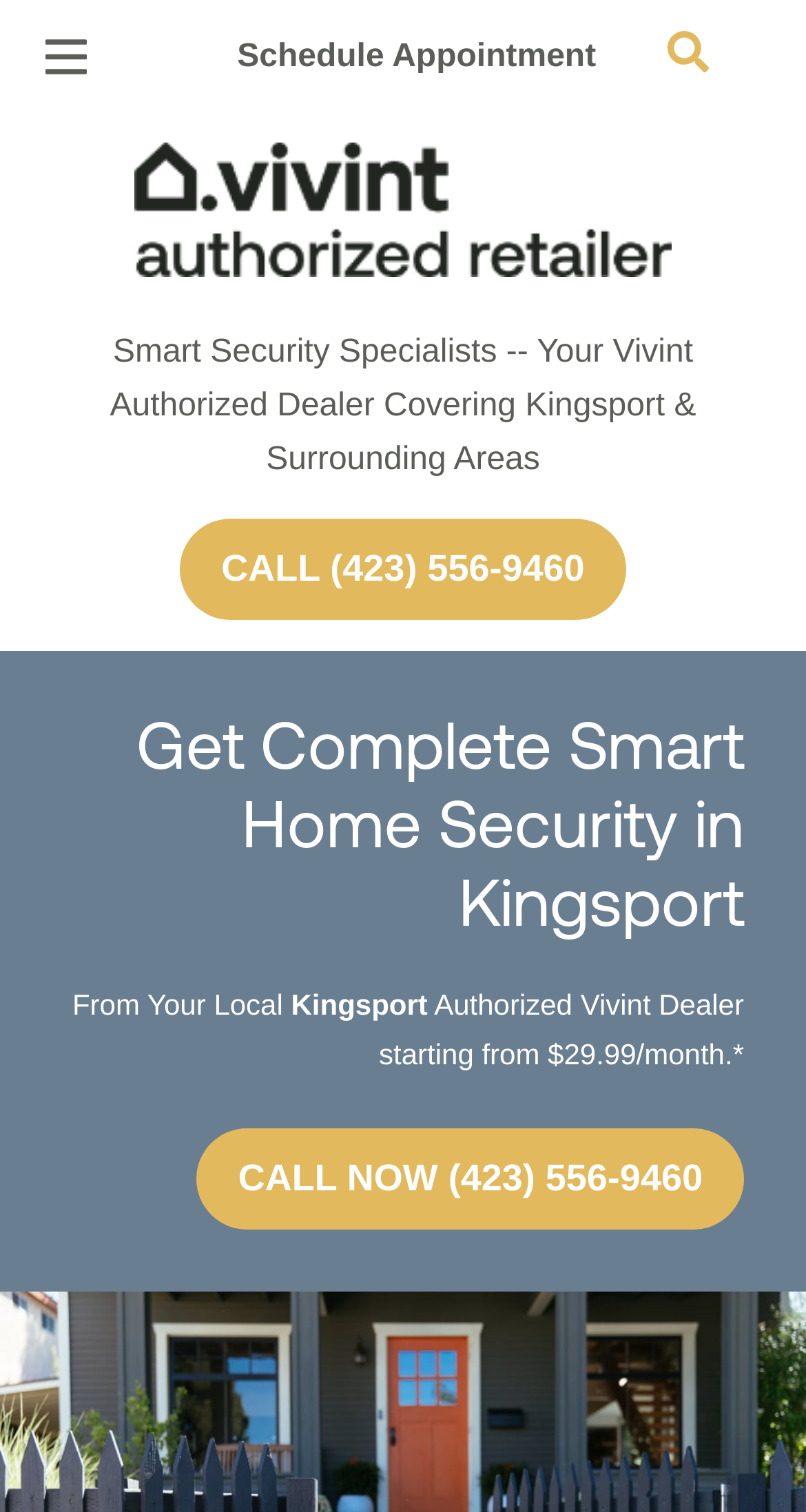Determine the bounding box coordinates of the section to be clicked to follow the instruction: "Learn about smart home automation". The coordinates should be given as four float numbers between 0 and 1, formatted as [left, top, right, bottom].

[0.077, 0.223, 0.487, 0.321]